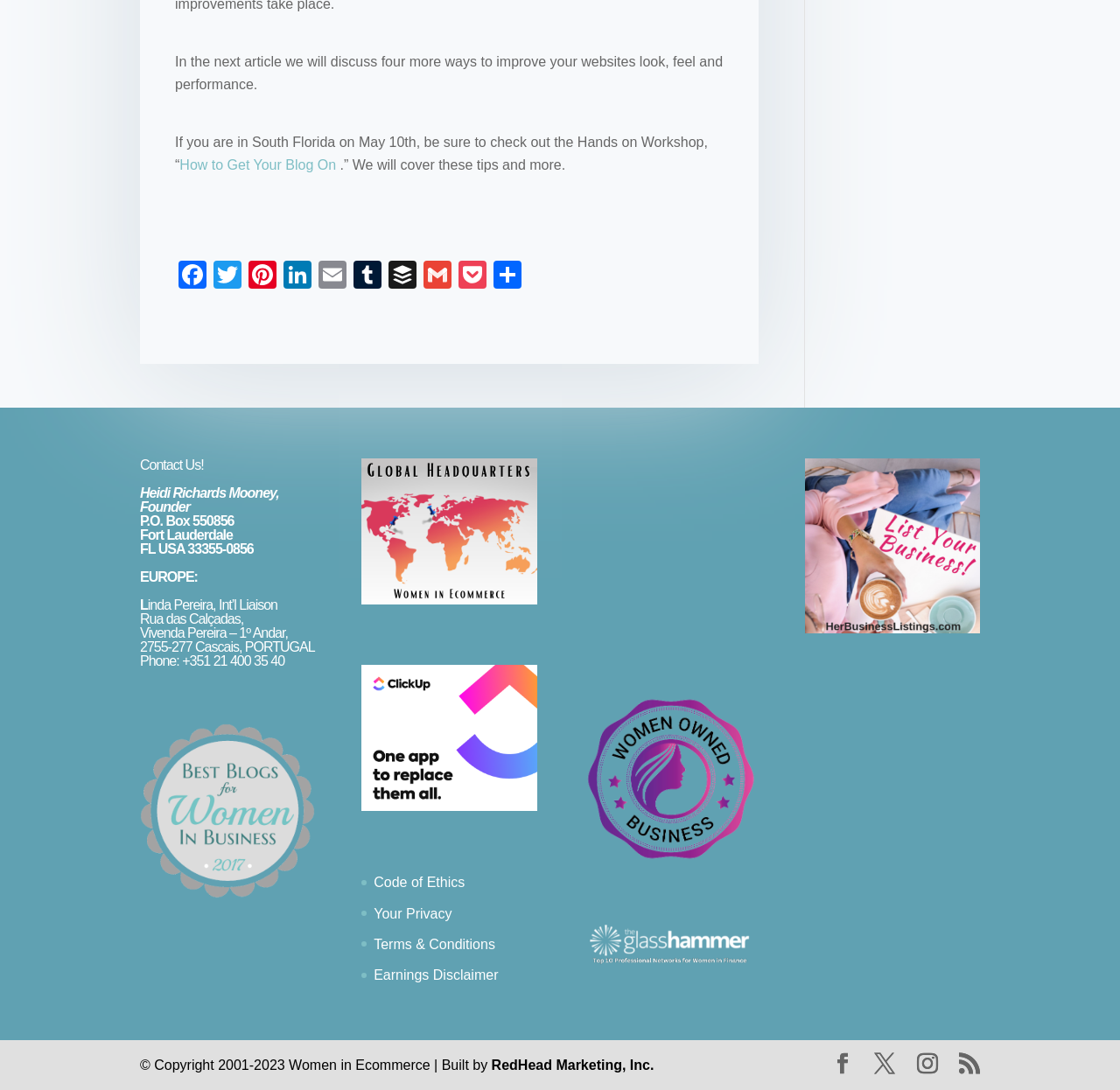What is the year range of the copyright?
Analyze the screenshot and provide a detailed answer to the question.

The static text '© Copyright 2001-2023 Women in Ecommerce | Built by...' clearly indicates the year range of the copyright.